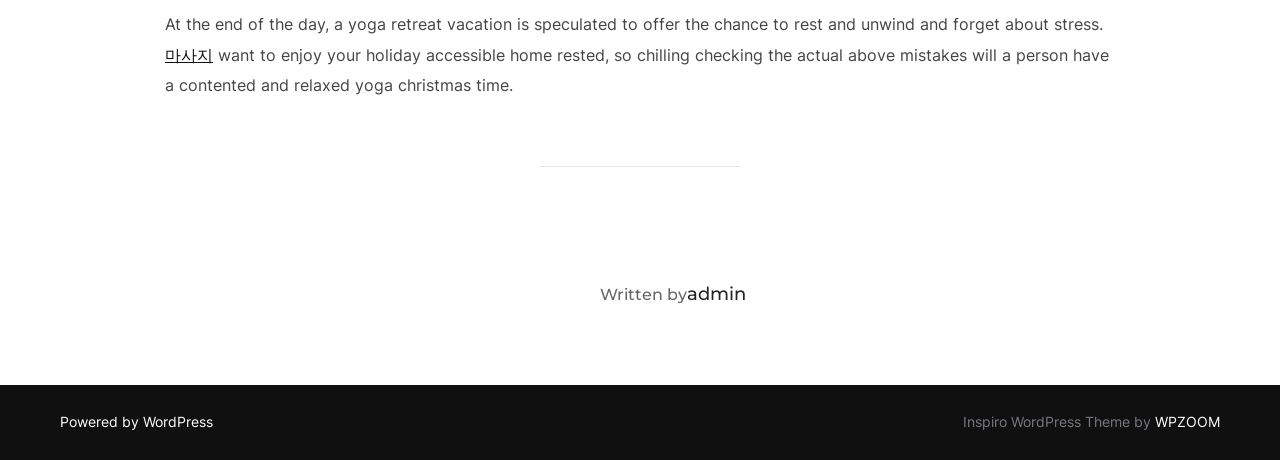Who wrote the article? Based on the image, give a response in one word or a short phrase.

admin